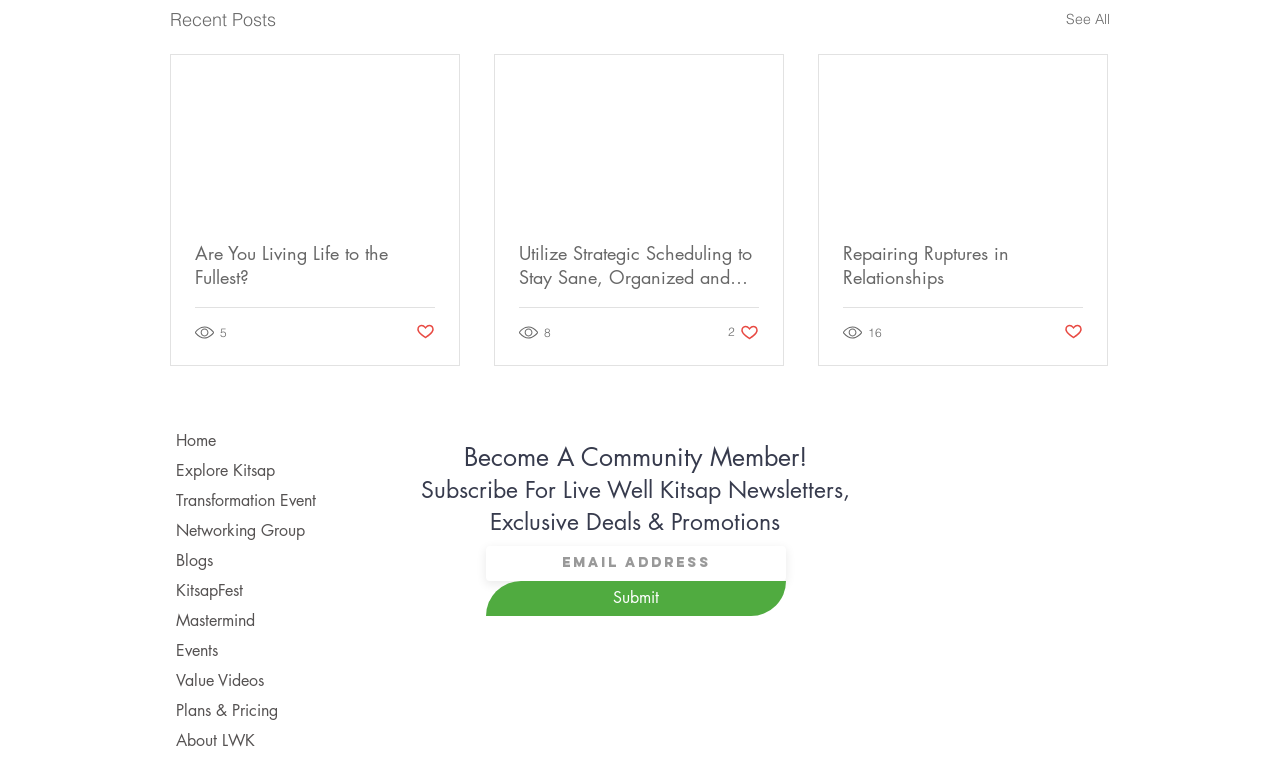How many social media links are there?
Look at the screenshot and respond with a single word or phrase.

2